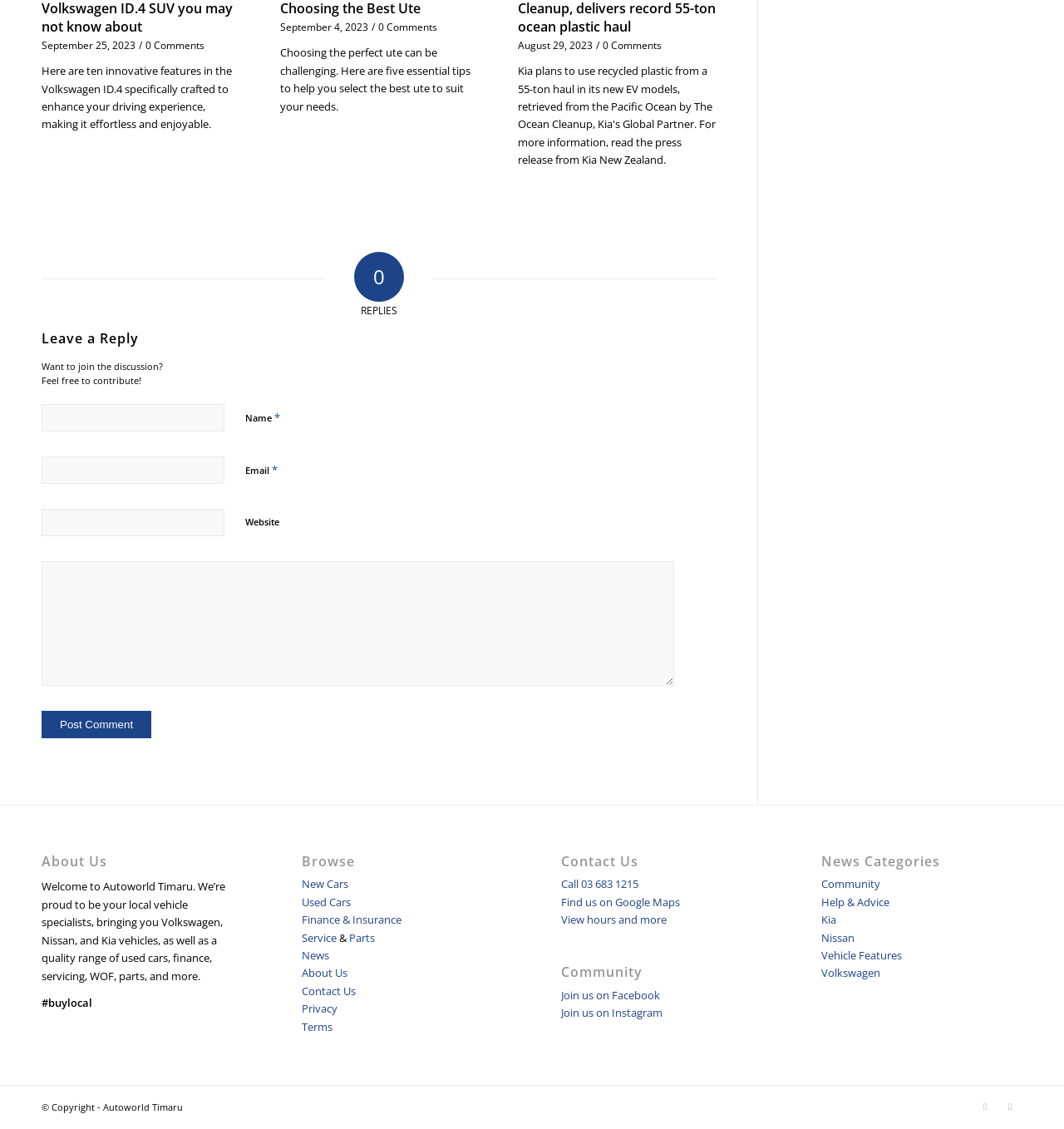What is the date of the first article?
Kindly offer a comprehensive and detailed response to the question.

I found the date of the first article by looking at the StaticText element with the text 'September 25, 2023' which is a child of the time element with ID 1009.